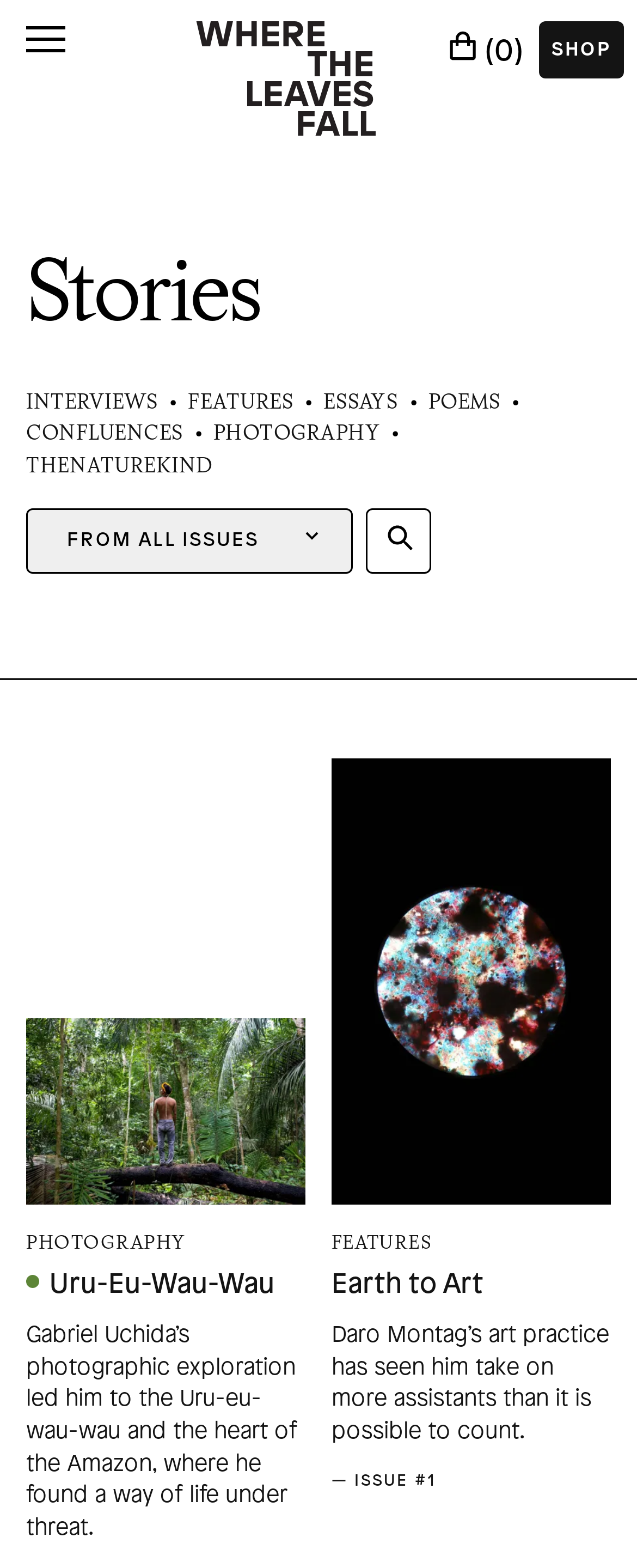Analyze the image and answer the question with as much detail as possible: 
What is the title of the first section?

The first section of the webpage has a heading 'Stories', which is located below the menu and above the links to different categories.